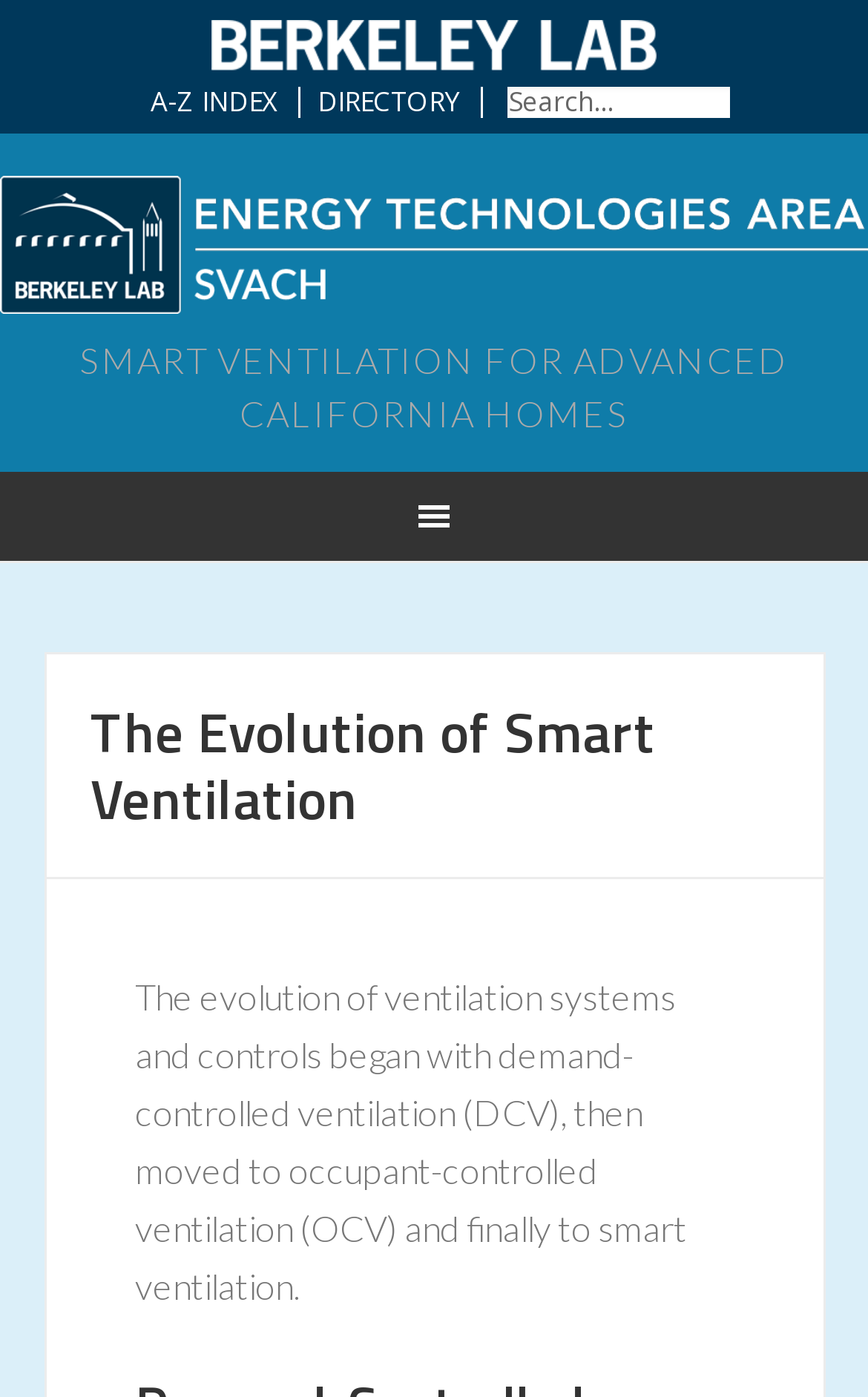Please provide a detailed answer to the question below based on the screenshot: 
What is the full form of SVACH?

I found the answer by looking at the StaticText element that has the text 'SMART VENTILATION FOR ADVANCED CALIFORNIA HOMES', which is likely to be the full form of the acronym SVACH.